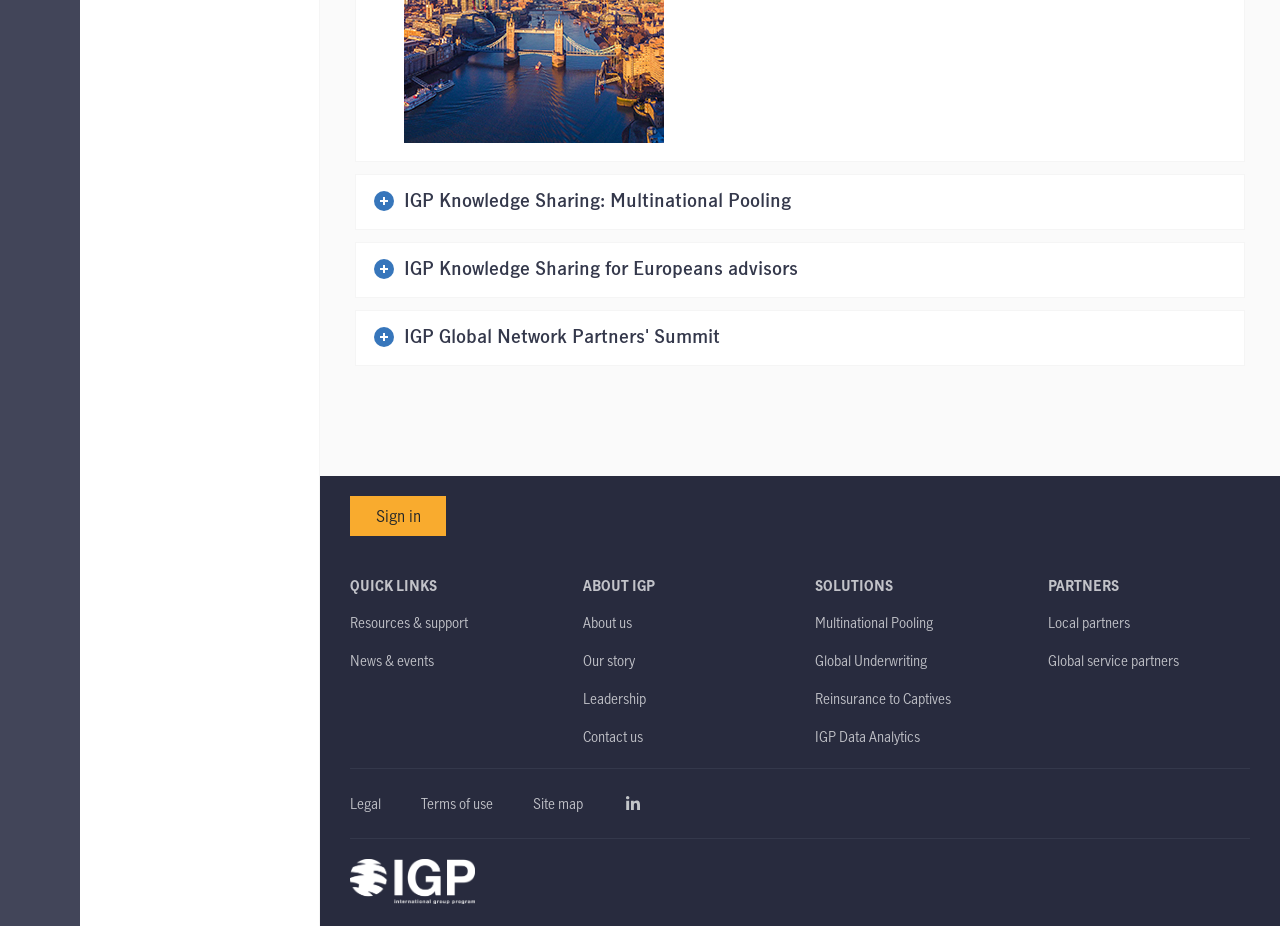What is the name of the organization?
Using the visual information, reply with a single word or short phrase.

IGP